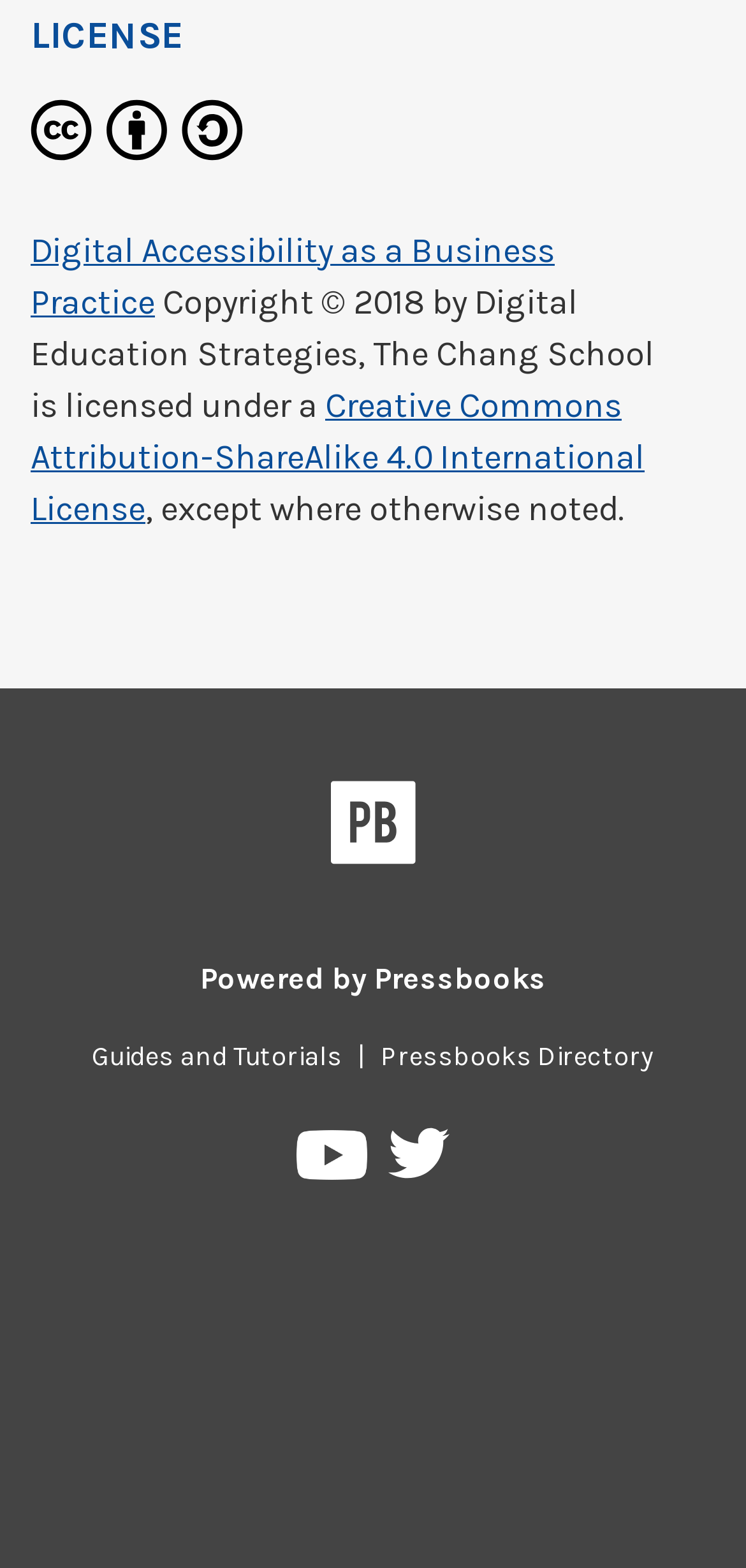What is the name of the platform powering this website?
Please give a detailed and elaborate explanation in response to the question.

I found the platform information by looking at the link 'Powered by Pressbooks' at the bottom of the page. This indicates that the website is powered by Pressbooks.